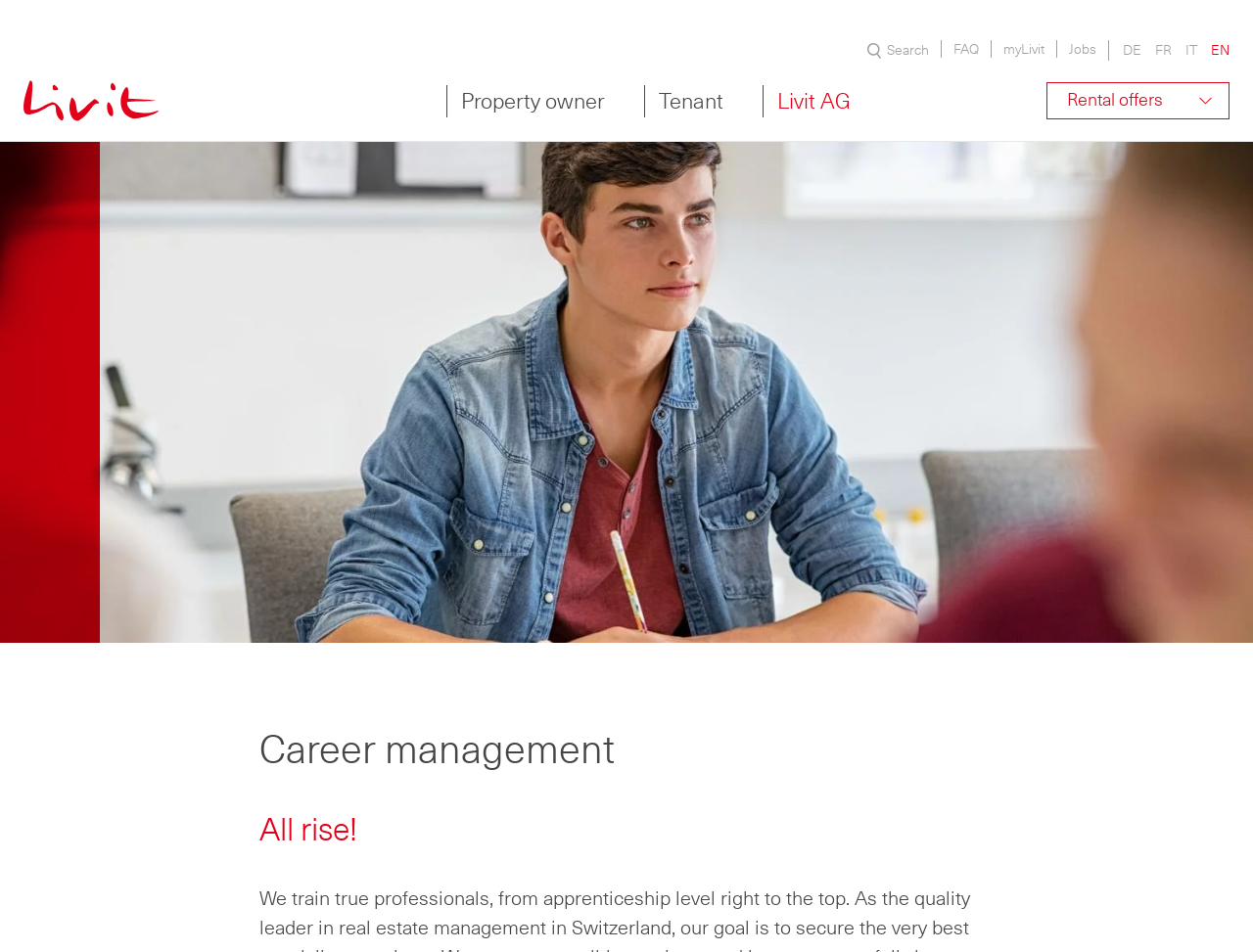Please specify the bounding box coordinates of the area that should be clicked to accomplish the following instruction: "Read terms of use". The coordinates should consist of four float numbers between 0 and 1, i.e., [left, top, right, bottom].

None